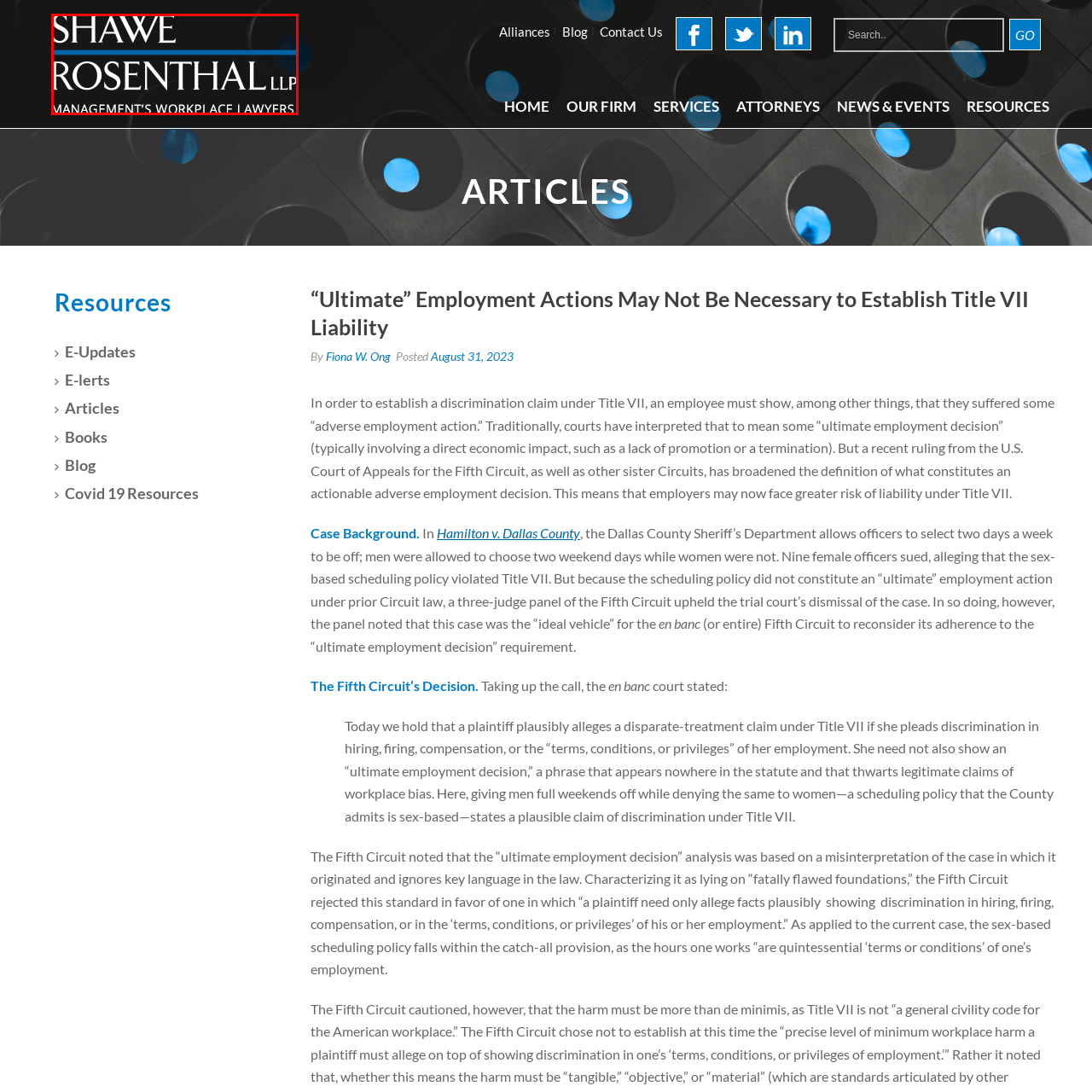Inspect the area enclosed by the red box and reply to the question using only one word or a short phrase: 
What type of law does the firm specialize in?

Workplace law